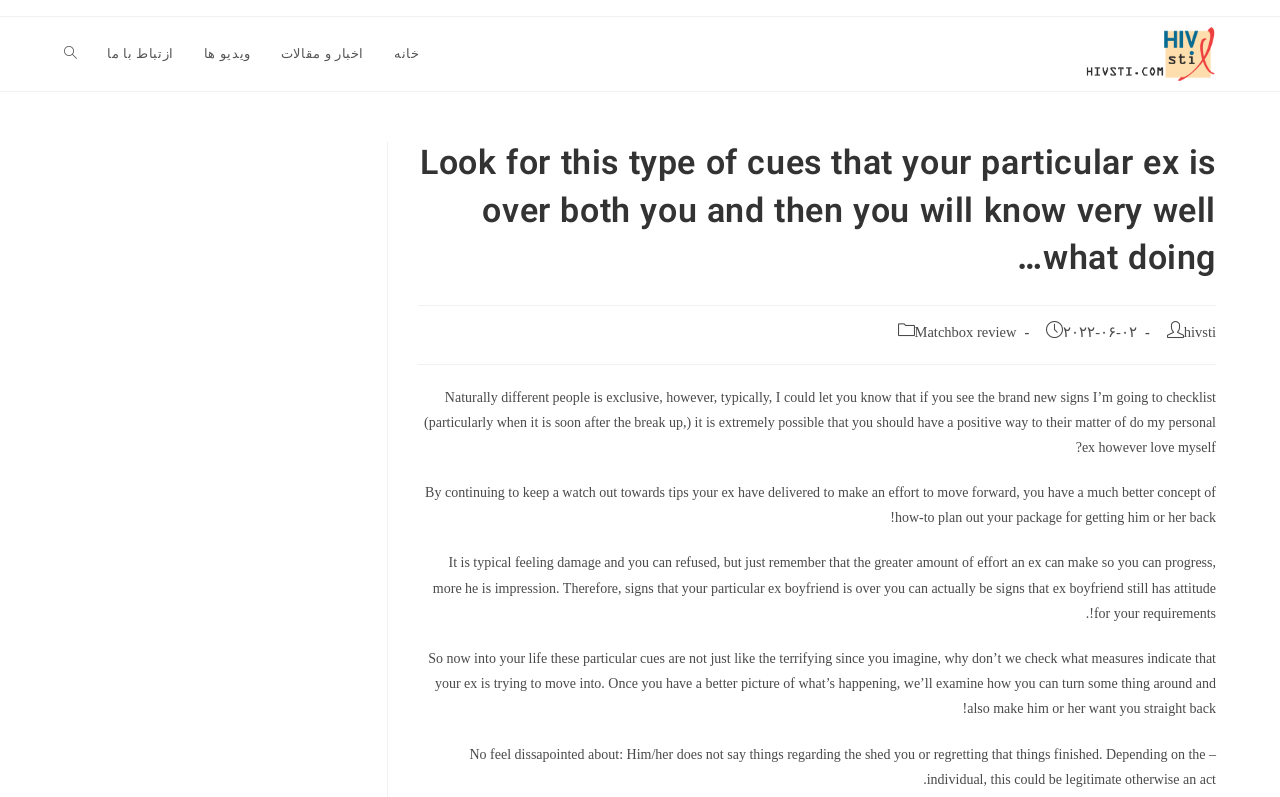Based on the provided description, "aria-label="Advertisement" name="aswift_2" title="Advertisement"", find the bounding box of the corresponding UI element in the screenshot.

None